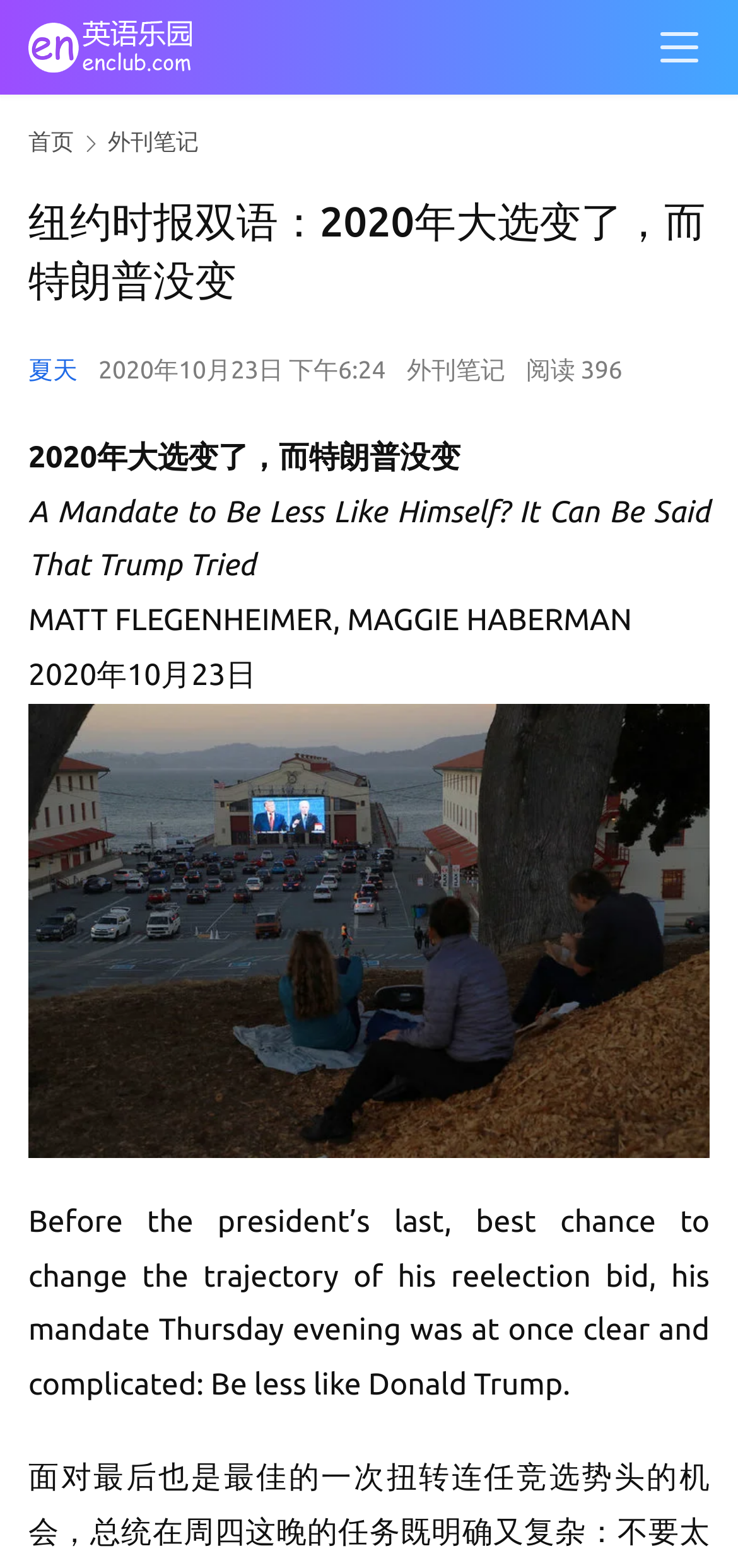What is the topic of the article?
Answer the question with a detailed and thorough explanation.

I inferred the topic by reading the title of the article '纽约时报双语：2020年大选变了，而特朗普没变' and the content of the article, which mentions Trump and his reelection bid.